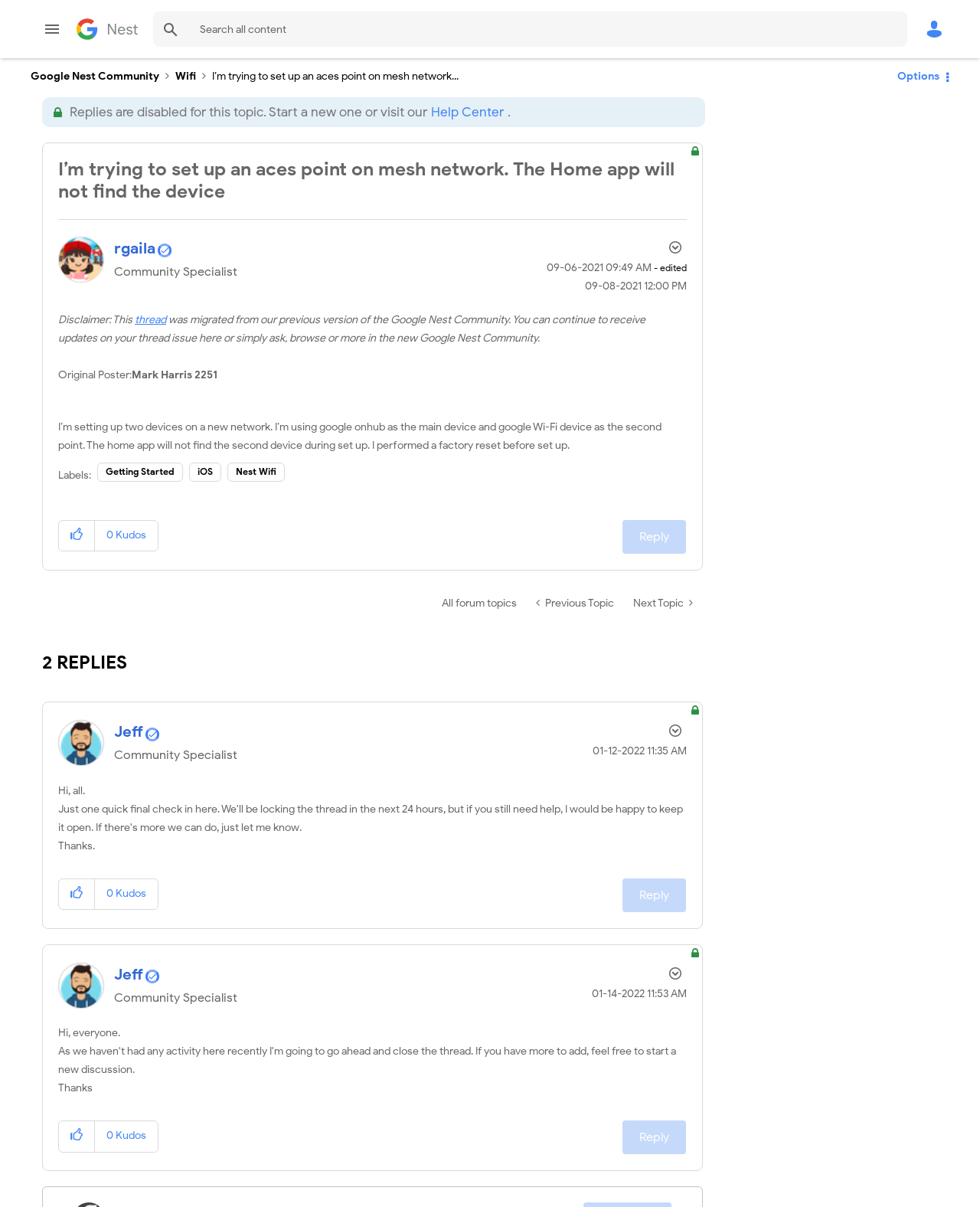Identify the bounding box coordinates of the section to be clicked to complete the task described by the following instruction: "Search for a topic". The coordinates should be four float numbers between 0 and 1, formatted as [left, top, right, bottom].

[0.156, 0.01, 0.926, 0.039]